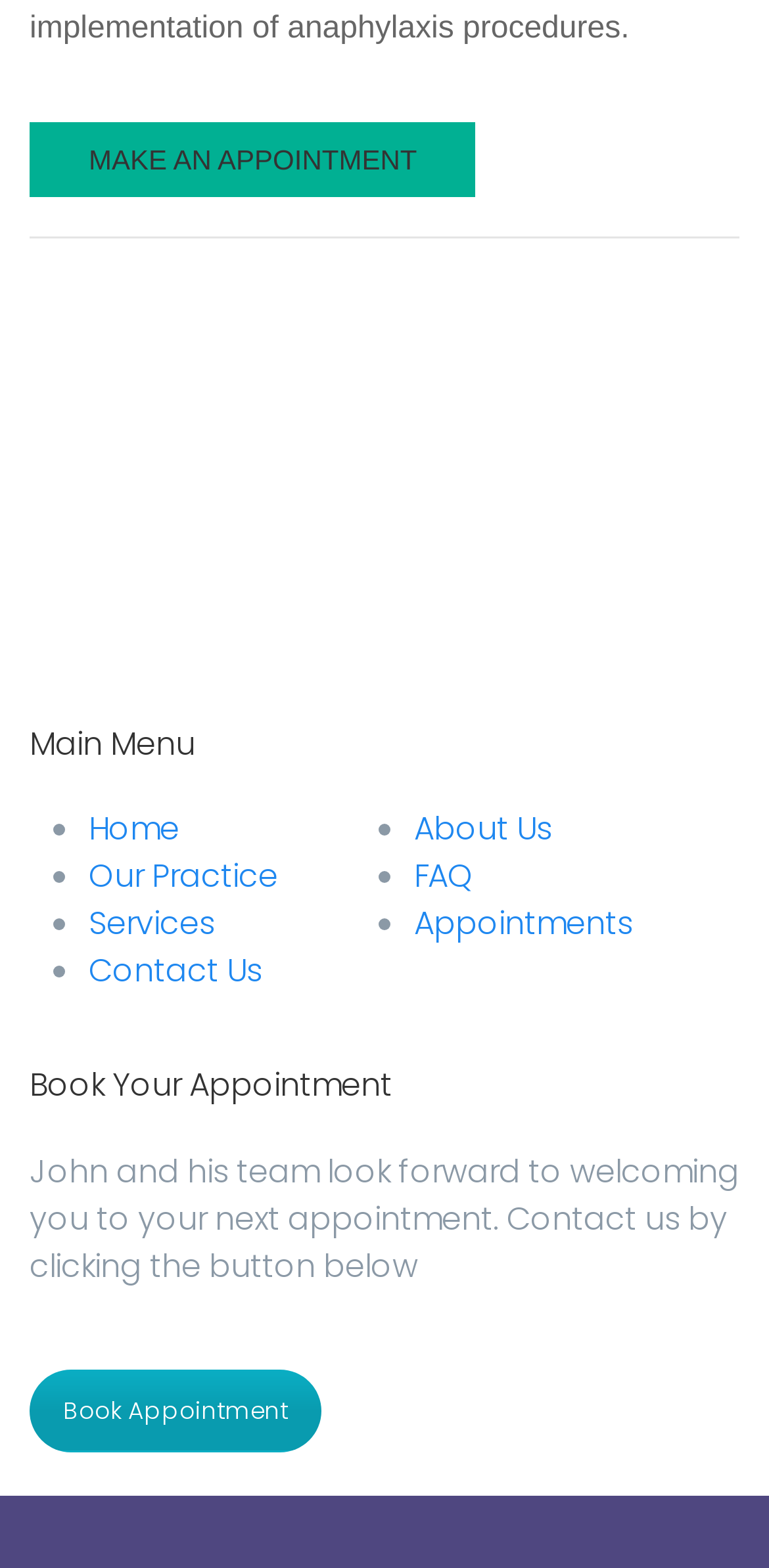Please provide a comprehensive answer to the question based on the screenshot: What is the position of the 'MAKE AN APPOINTMENT' link?

The 'MAKE AN APPOINTMENT' link has a bounding box coordinate of [0.038, 0.078, 0.619, 0.126], which indicates that it is located at the top left of the webpage.